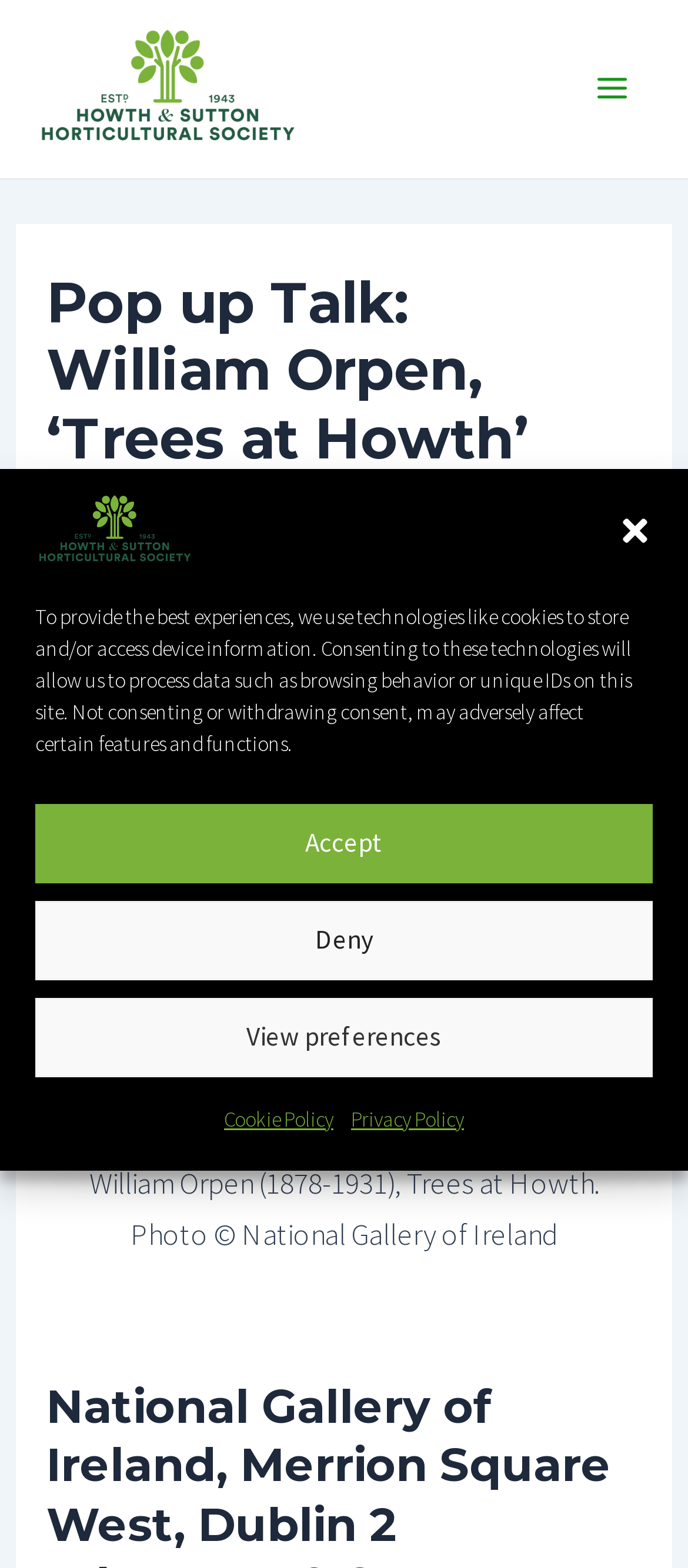What is the name of the horticultural society?
Refer to the image and provide a detailed answer to the question.

I found the answer by looking at the link with the text 'Howth and Sutton Horticultural Society....encouraging horticulture, in all its branches since 1943' which appears twice on the webpage.